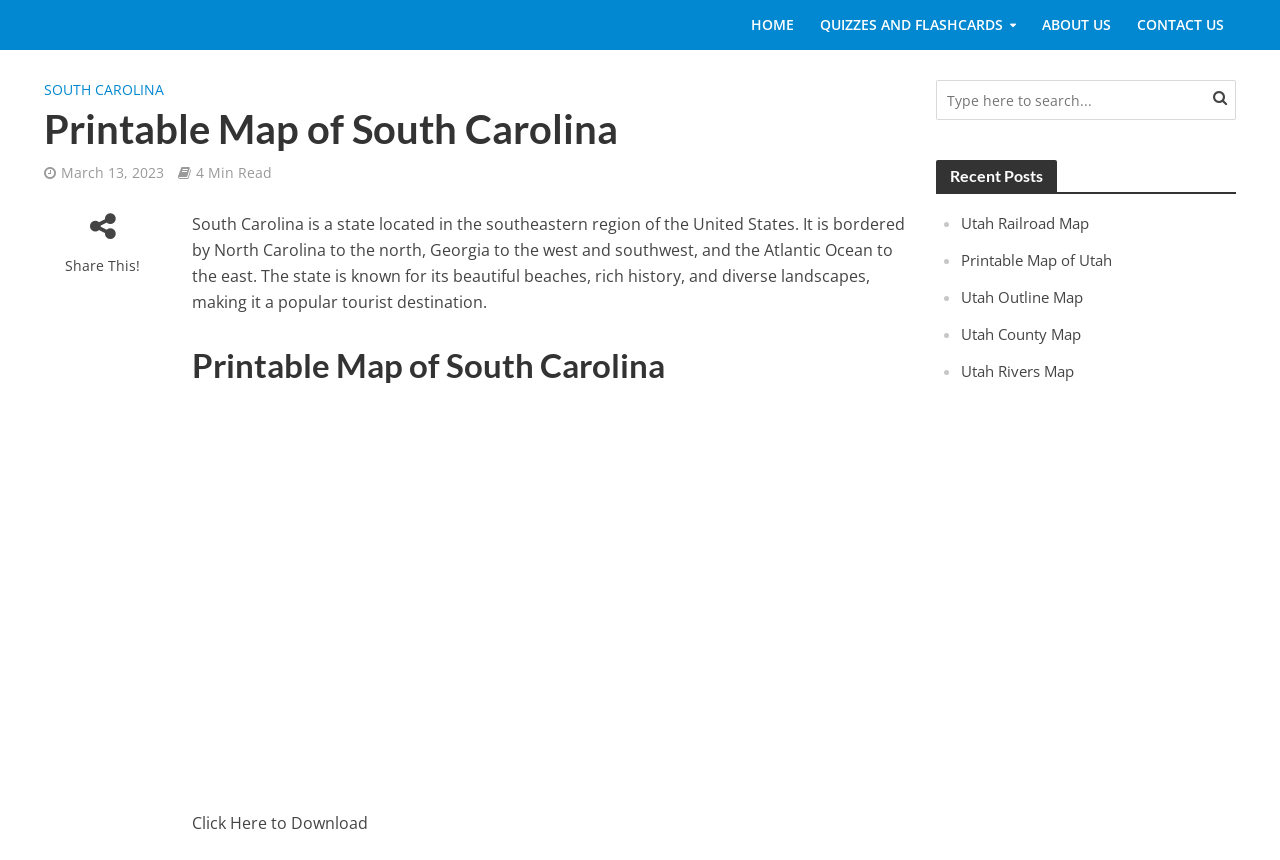Identify the bounding box for the element characterized by the following description: "Utah Railroad Map".

[0.751, 0.248, 0.851, 0.271]